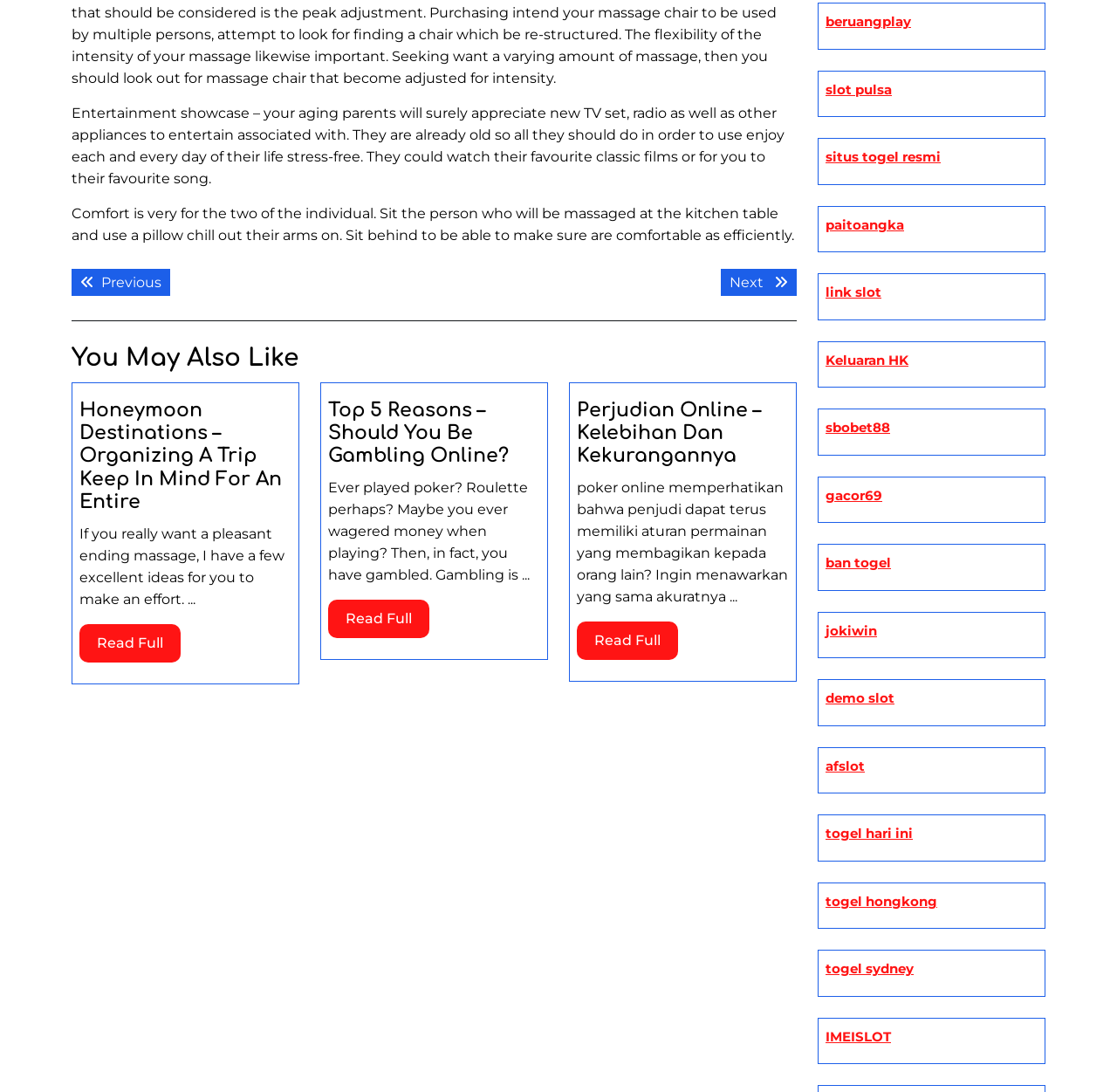Locate the bounding box coordinates of the element I should click to achieve the following instruction: "Read the full article 'Top 5 Reasons – Should You Be Gambling Online?'".

[0.294, 0.366, 0.455, 0.427]